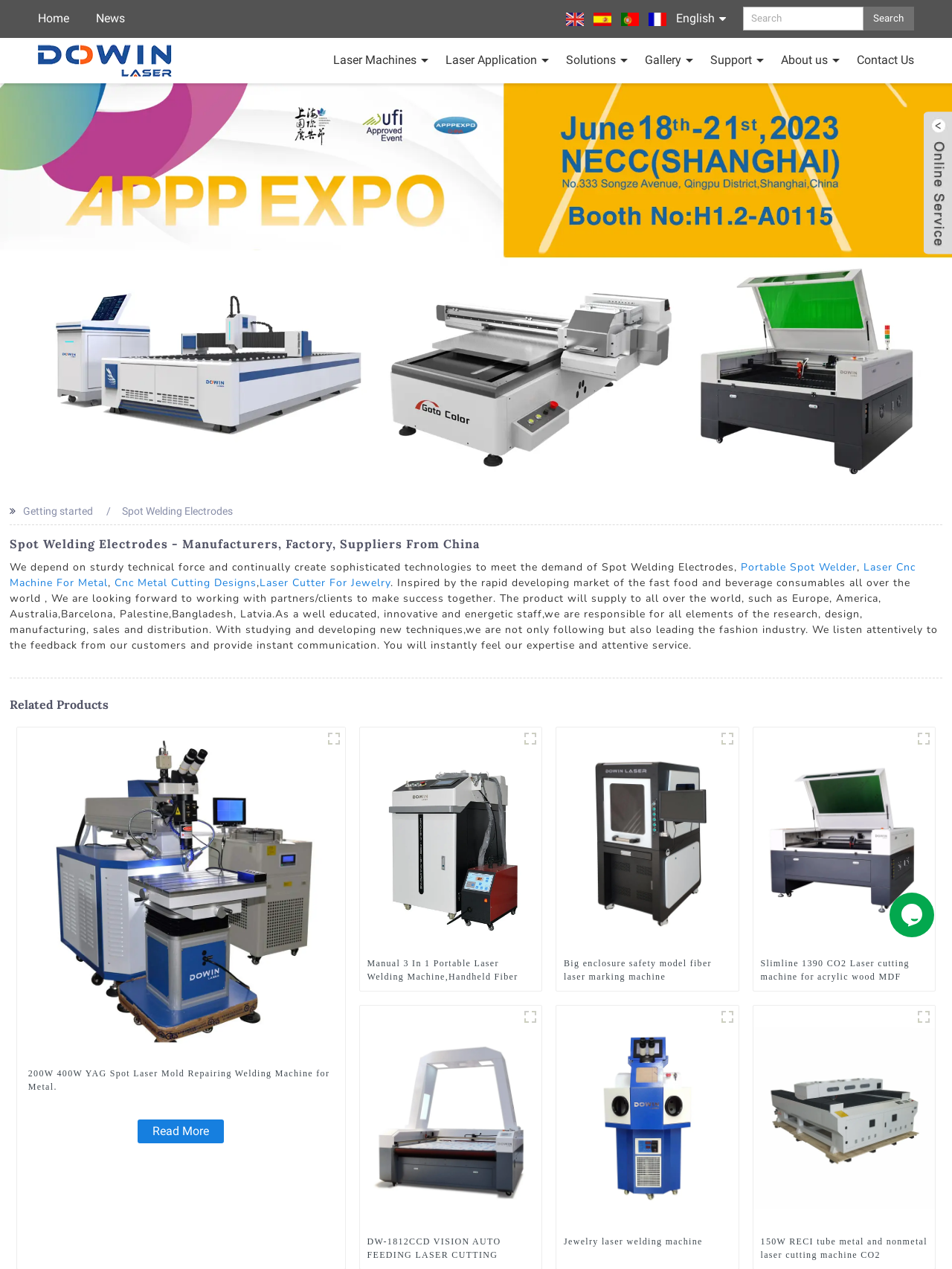Determine the bounding box coordinates of the element's region needed to click to follow the instruction: "Search for something". Provide these coordinates as four float numbers between 0 and 1, formatted as [left, top, right, bottom].

[0.781, 0.005, 0.907, 0.024]